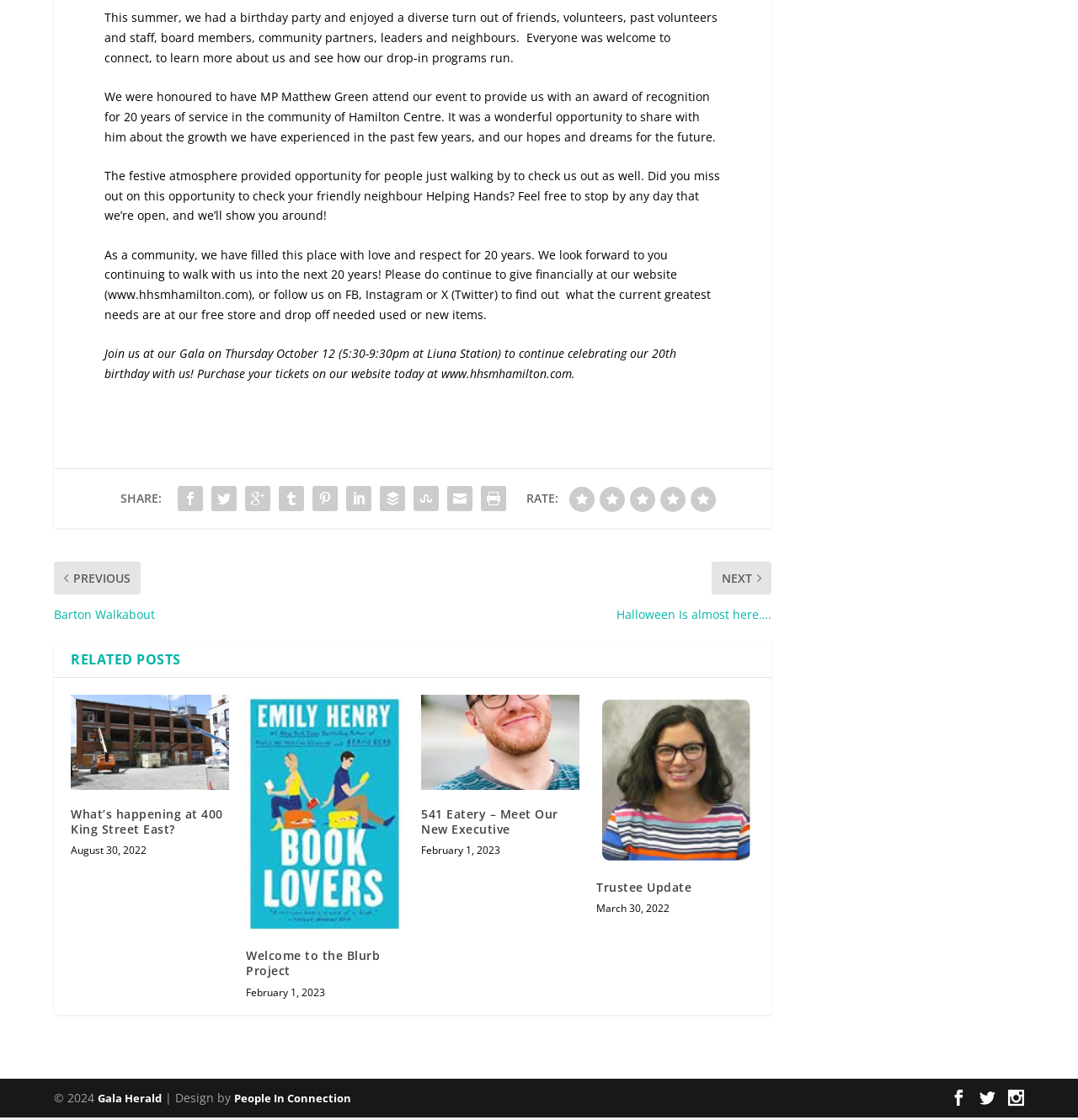Identify the bounding box coordinates of the region I need to click to complete this instruction: "Rate with 5 stars".

[0.64, 0.331, 0.664, 0.354]